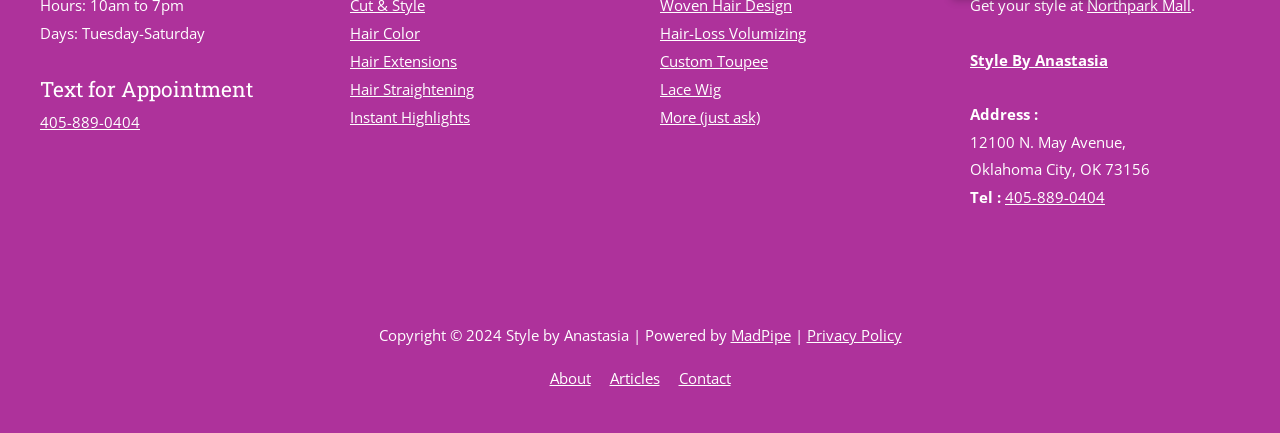Can you identify the bounding box coordinates of the clickable region needed to carry out this instruction: 'Check the address'? The coordinates should be four float numbers within the range of 0 to 1, stated as [left, top, right, bottom].

[0.758, 0.239, 0.811, 0.286]